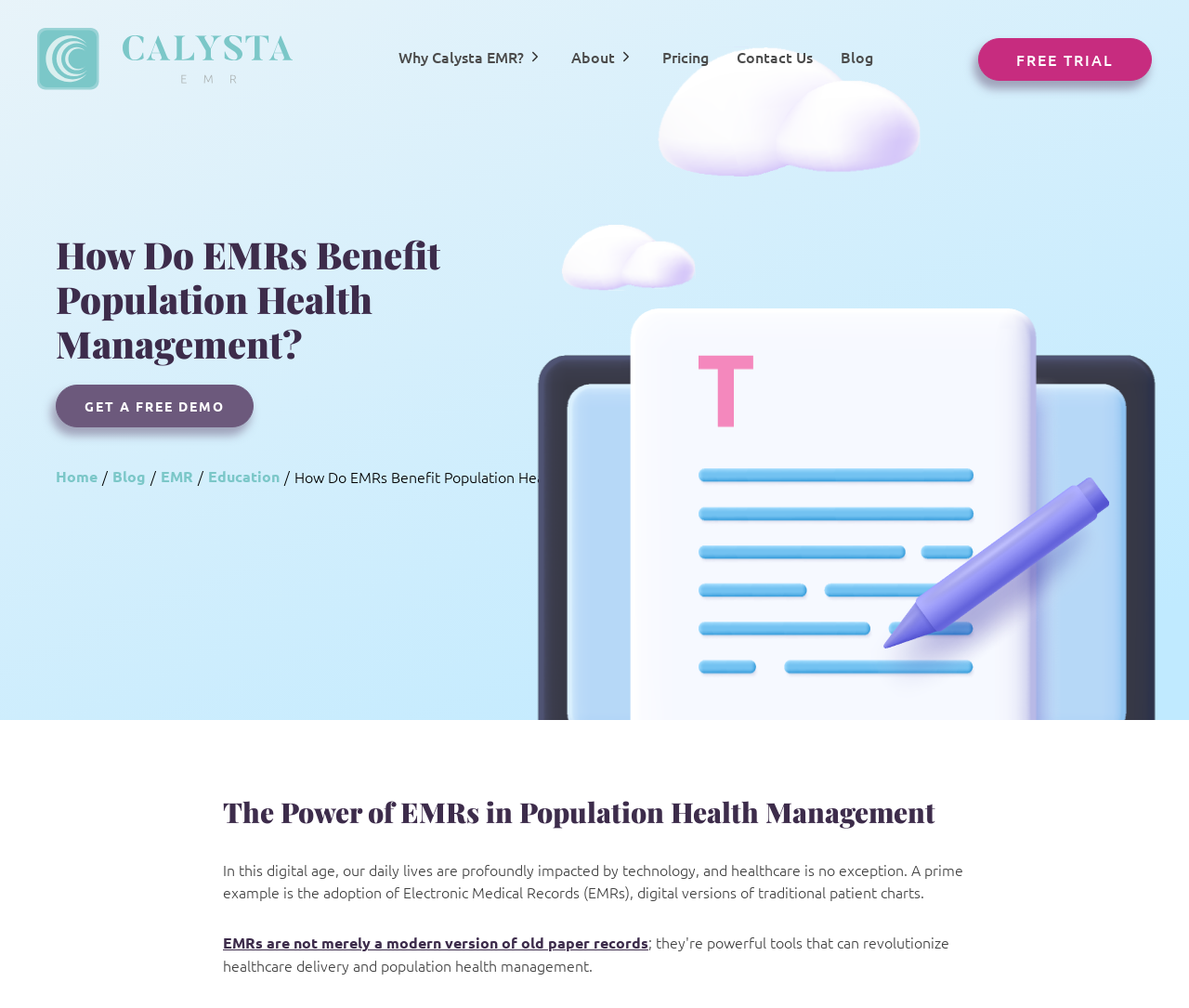What is the purpose of the 'GET A FREE DEMO' link?
Please interpret the details in the image and answer the question thoroughly.

I analyzed the text content of the link element with ID 28, which is 'GET A FREE DEMO'. Based on this text, I concluded that the purpose of this link is to allow users to request a free demo of the EMR system or service being promoted on the webpage.